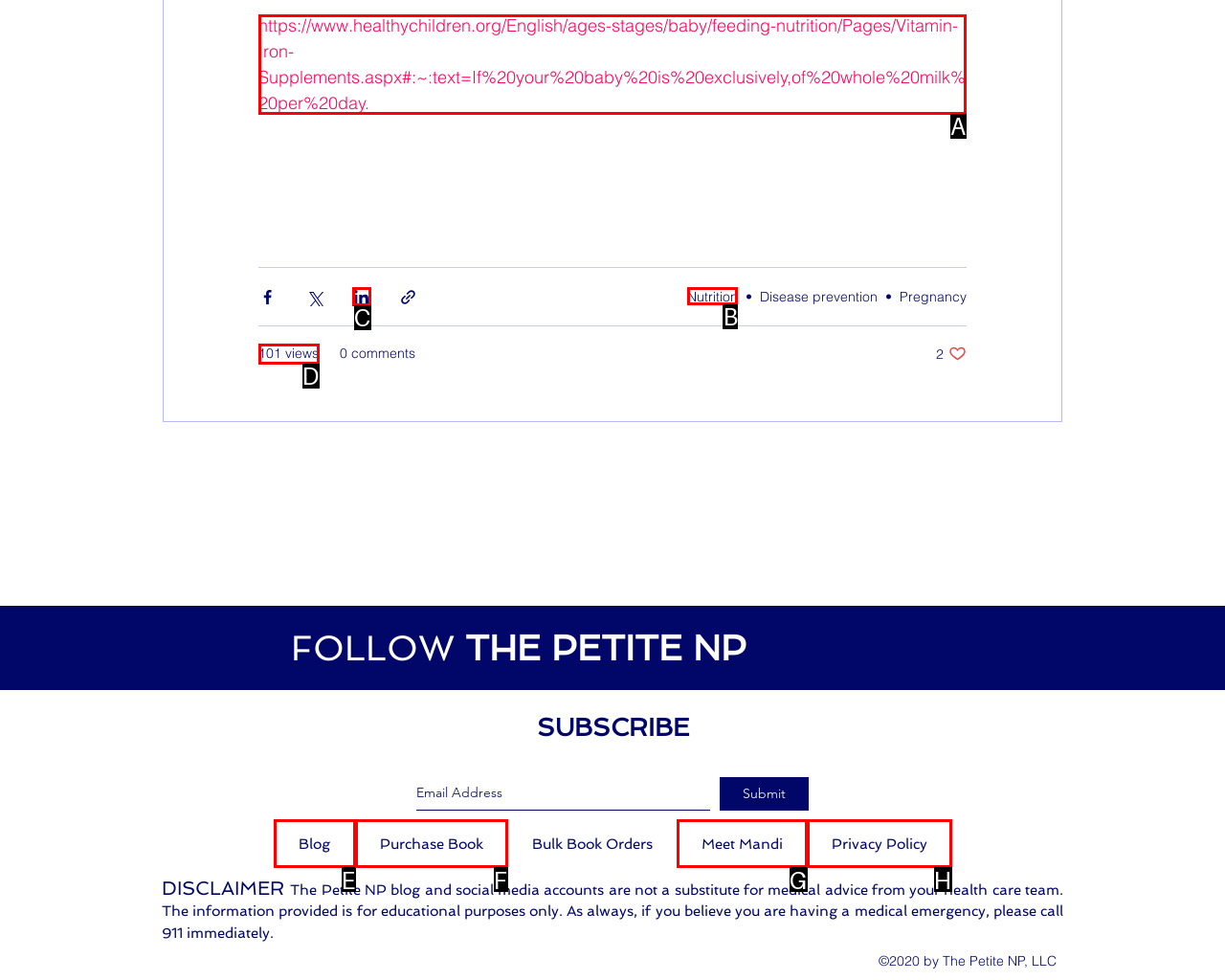Tell me the letter of the UI element to click in order to accomplish the following task: View Nutrition
Answer with the letter of the chosen option from the given choices directly.

B